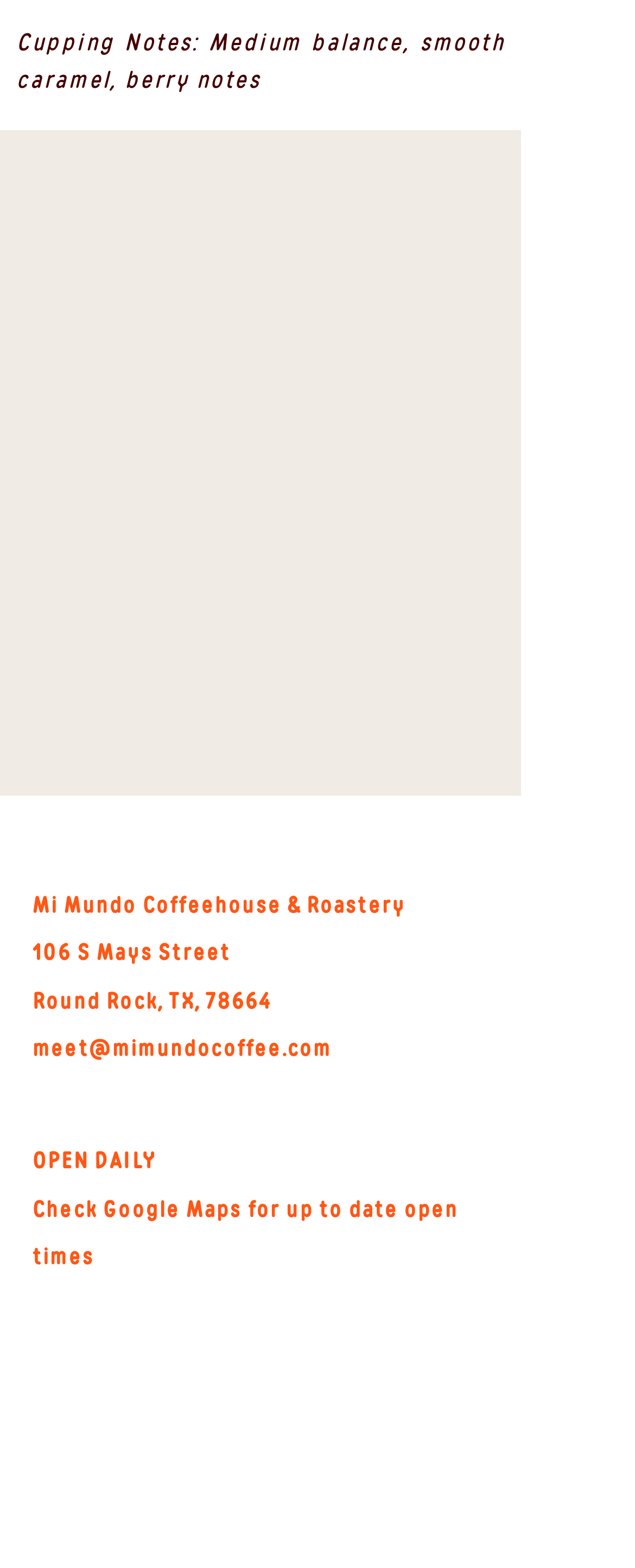What is the address of the coffeehouse?
Respond to the question with a well-detailed and thorough answer.

I found the address of the coffeehouse by looking at the StaticText elements with the text '106 S Mays Street', 'Round Rock, TX', and '78664' which are located below the name of the coffeehouse, indicating they are part of the address.